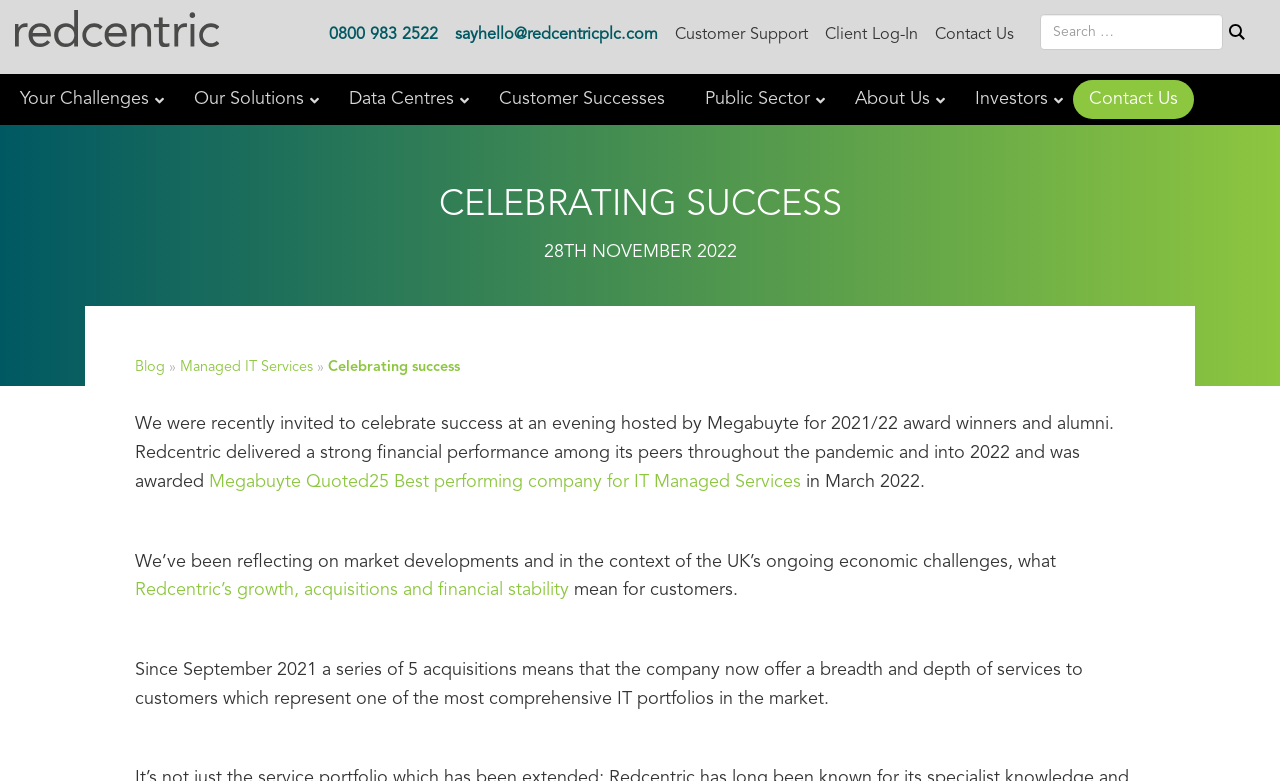What is the phone number to contact?
Refer to the image and give a detailed answer to the question.

I found the phone number by looking at the links on the top of the webpage, and I saw a link with the text '0800 983 2522' which is a phone number format.